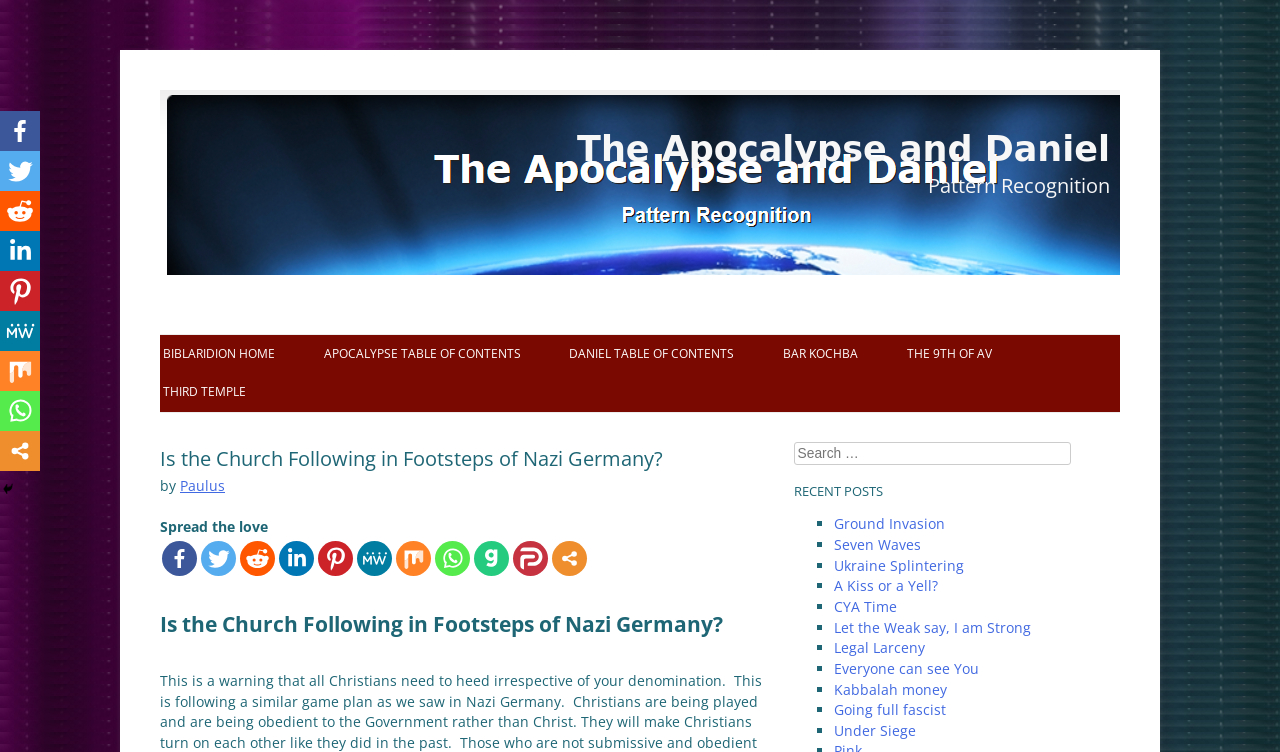Identify and generate the primary title of the webpage.

The Apocalypse and Daniel